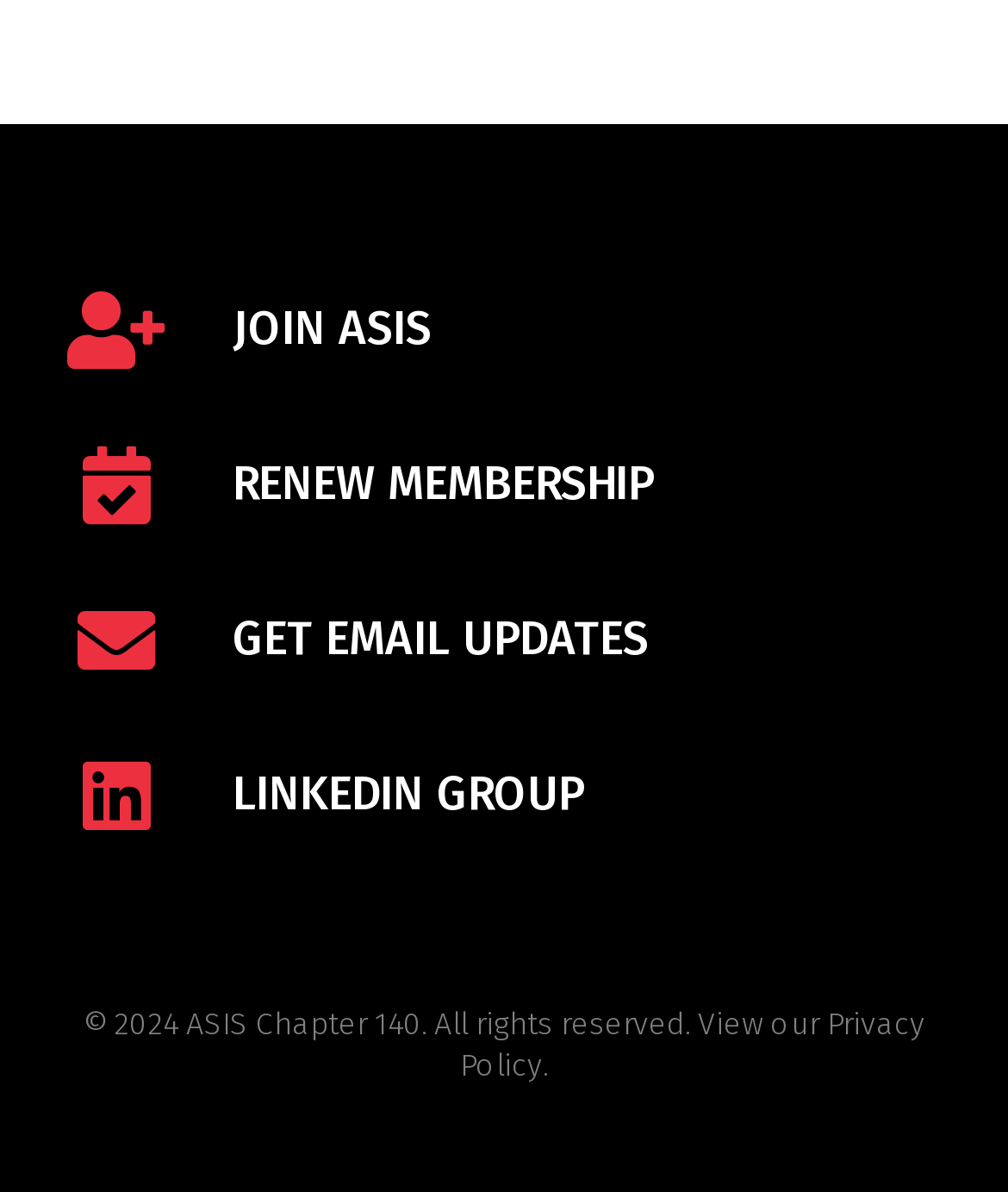Answer the following query concisely with a single word or phrase:
What is the copyright year of the webpage?

2024